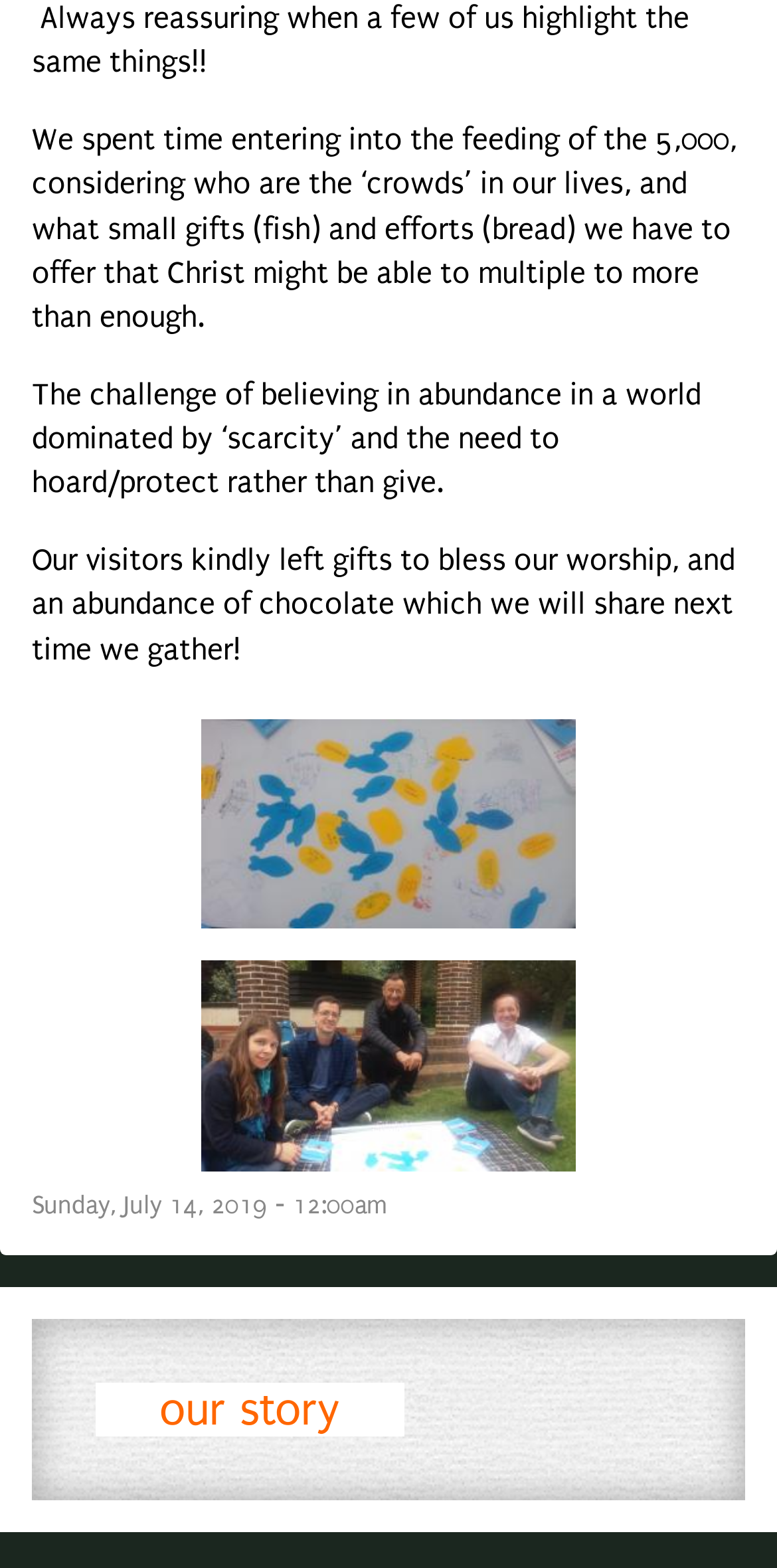What is the date of the event?
Analyze the image and provide a thorough answer to the question.

The date of the event is mentioned in the StaticText element with ID 68, which states 'Sunday, July 14, 2019 - 12:00am'.